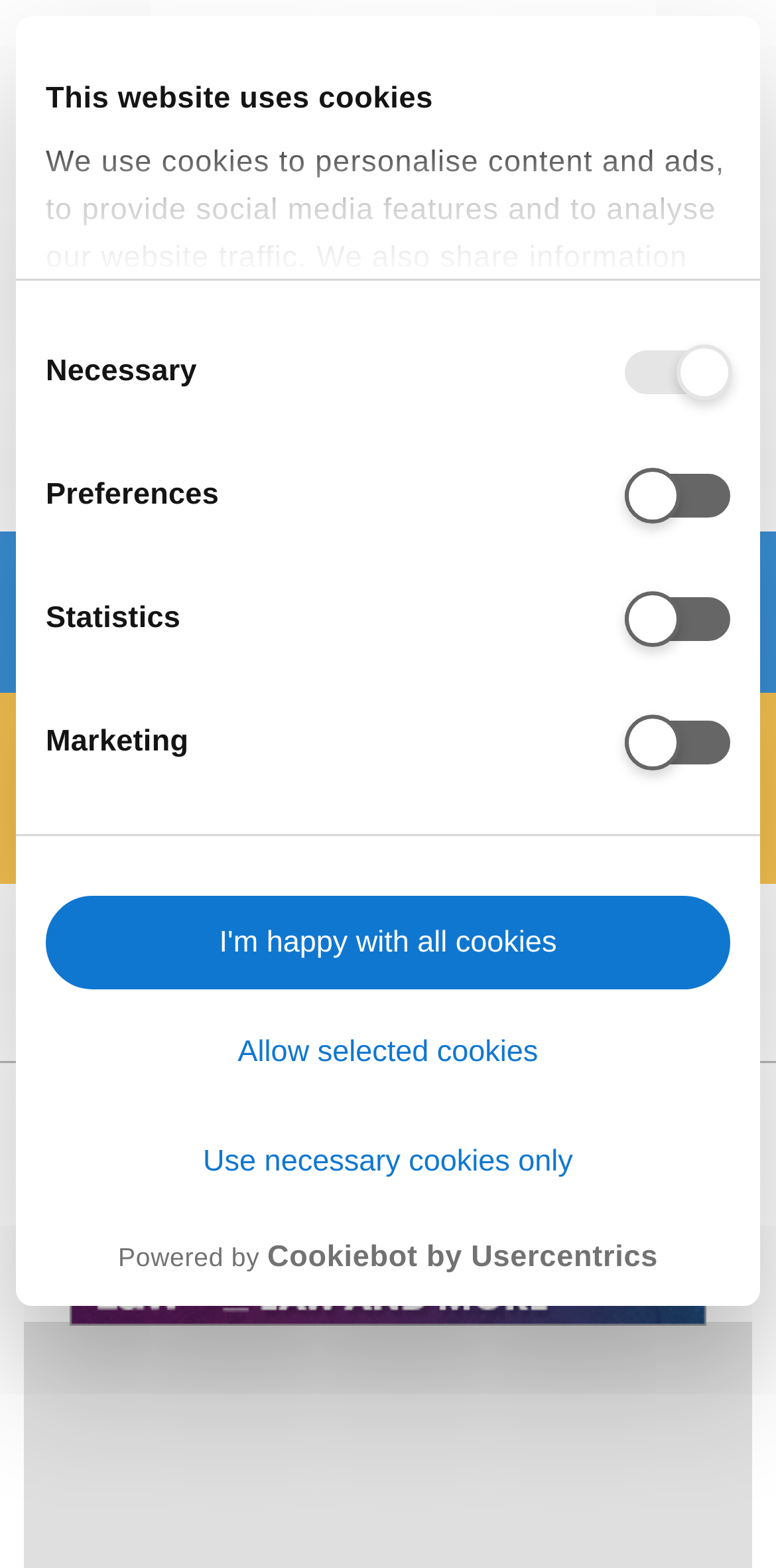Utilize the details in the image to give a detailed response to the question: What is the purpose of the 'Smart Alerts' service?

I found the answer by reading the text 'Sign up for Smart Alerts! Our email alert service that can match you to apprenticeship opportunities.' which is located below the search field. This text describes the purpose of the 'Smart Alerts' service.